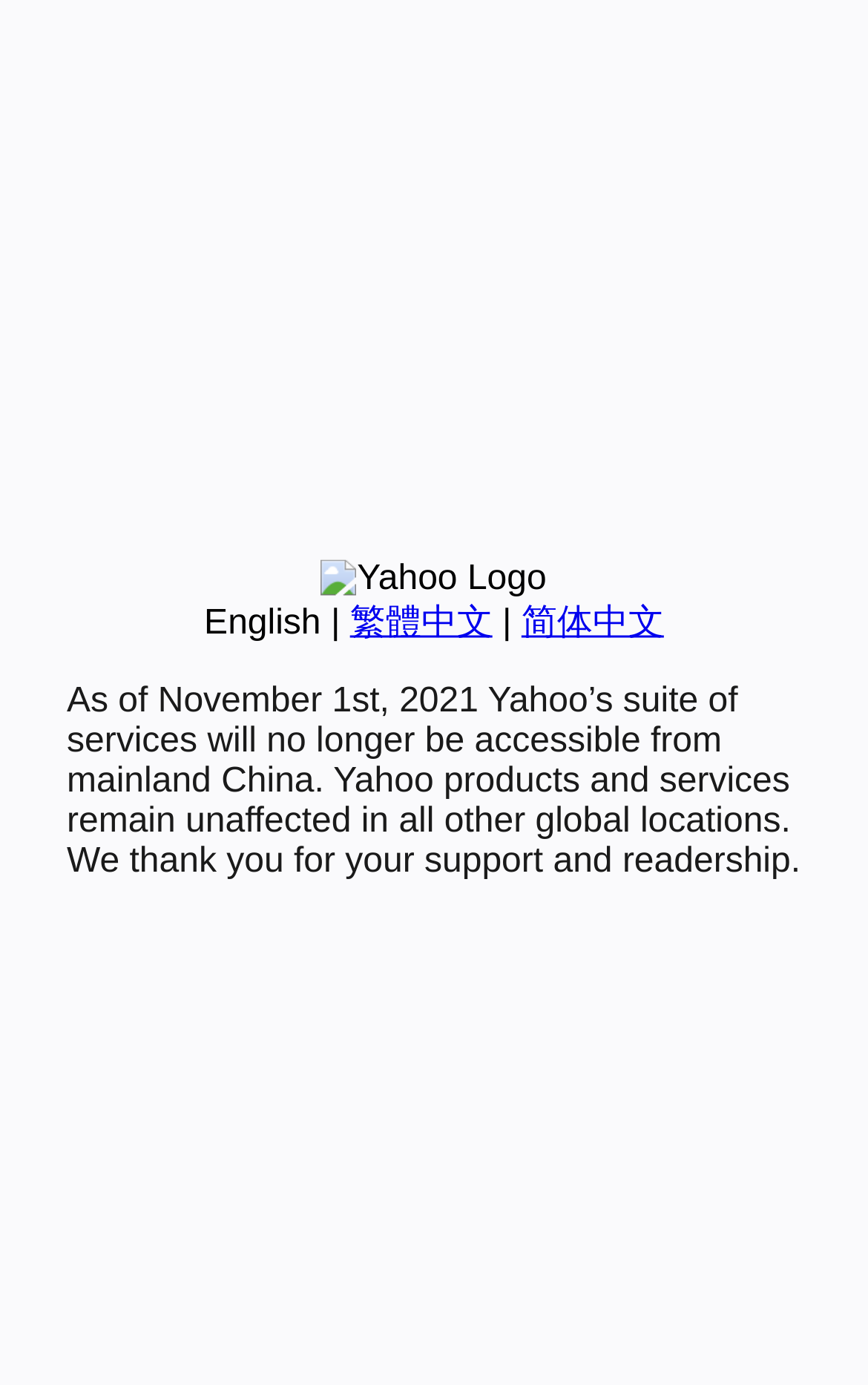Based on the element description, predict the bounding box coordinates (top-left x, top-left y, bottom-right x, bottom-right y) for the UI element in the screenshot: 繁體中文

[0.403, 0.436, 0.567, 0.464]